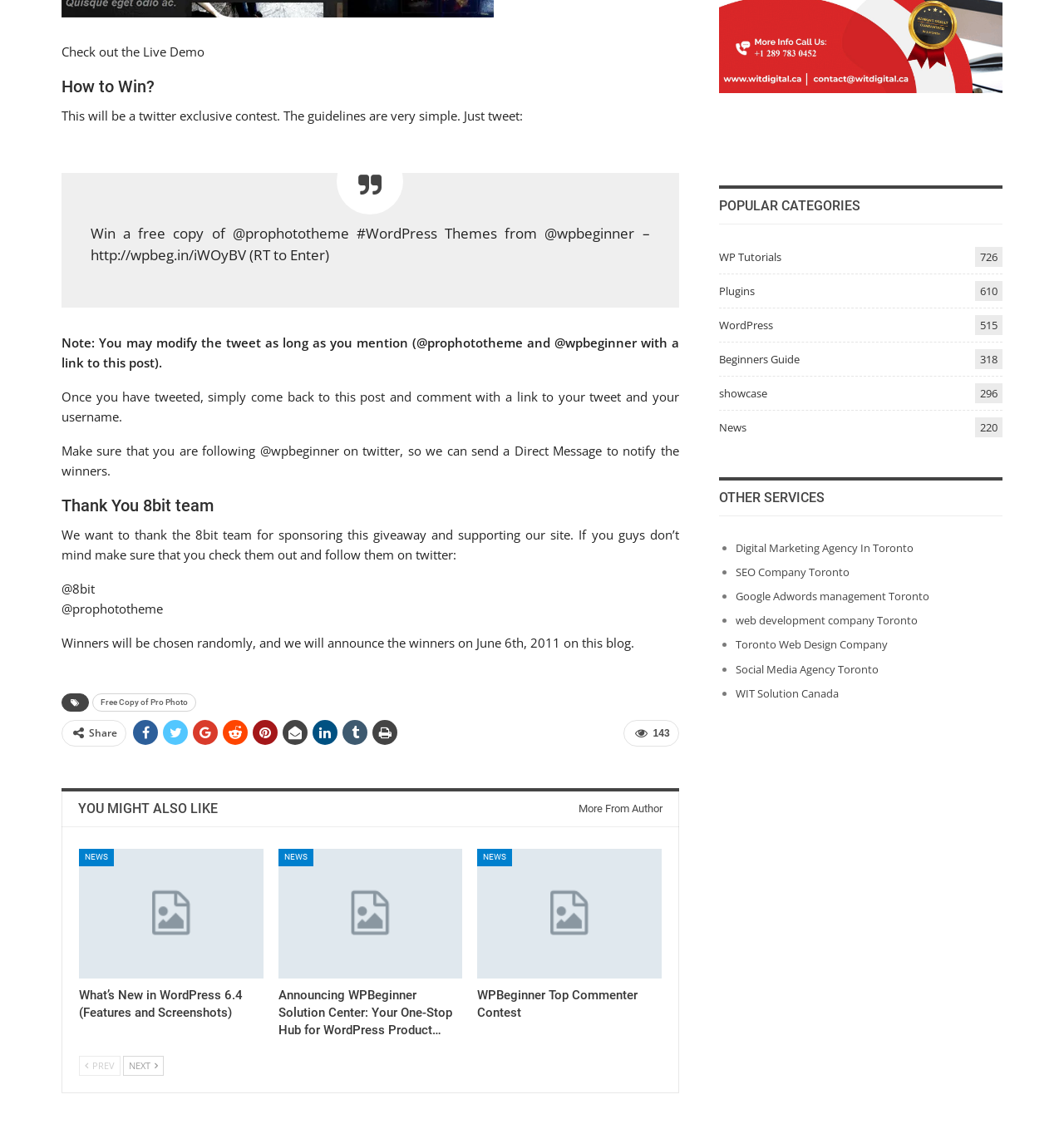Could you highlight the region that needs to be clicked to execute the instruction: "Share this post"?

[0.084, 0.643, 0.11, 0.656]